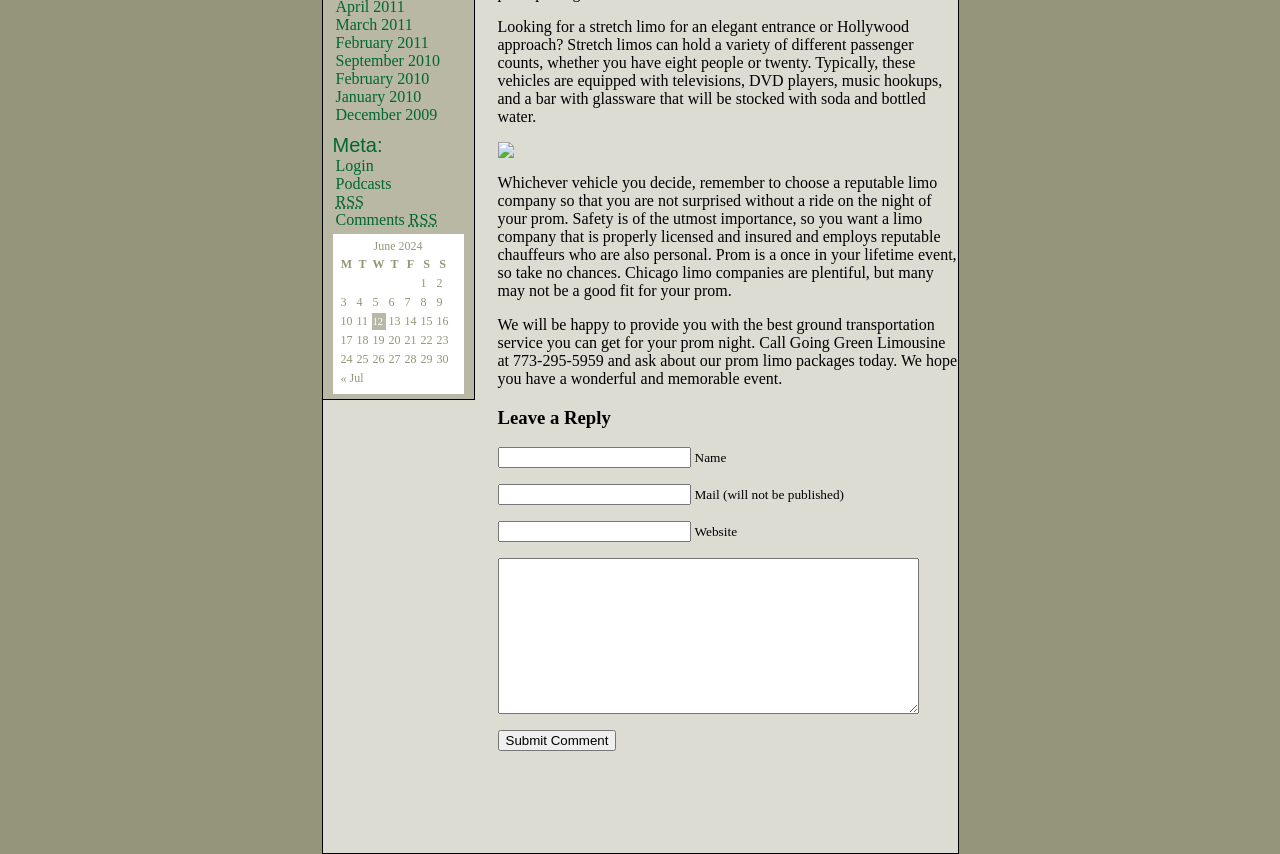Locate the bounding box of the UI element described by: "March 2011" in the given webpage screenshot.

[0.262, 0.019, 0.322, 0.039]